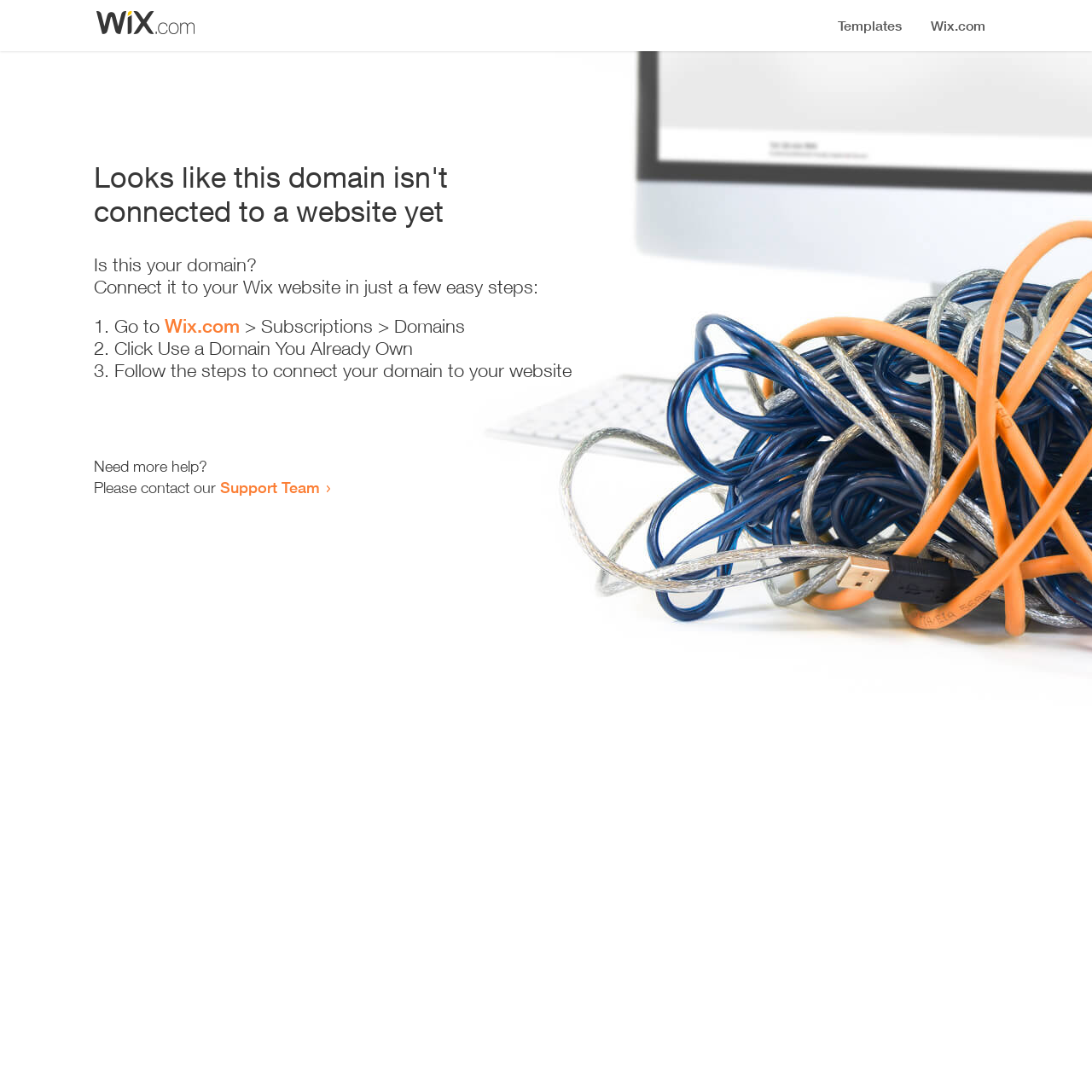Identify the bounding box for the UI element described as: "Wix.com". Ensure the coordinates are four float numbers between 0 and 1, formatted as [left, top, right, bottom].

[0.151, 0.288, 0.22, 0.309]